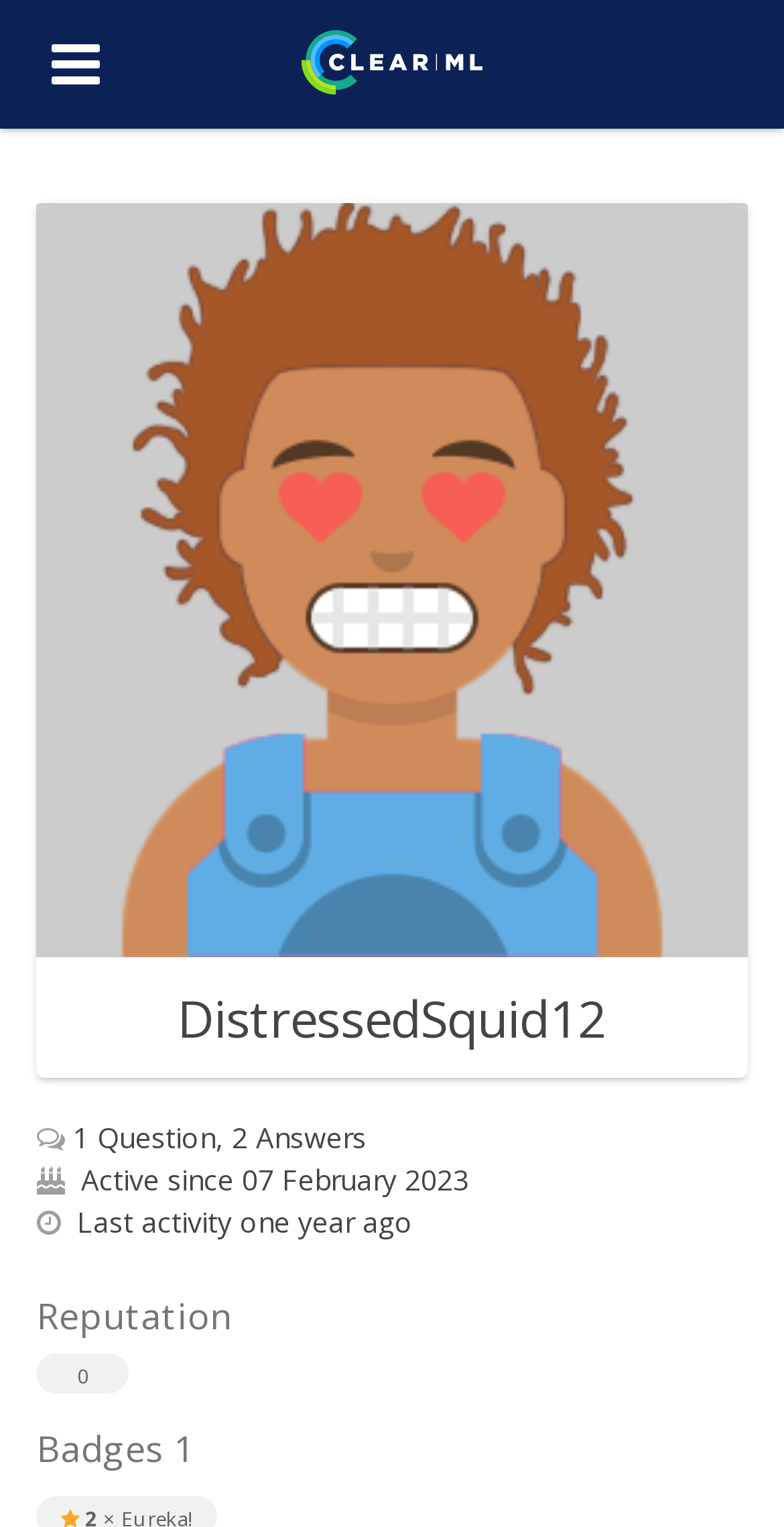Write an extensive caption that covers every aspect of the webpage.

The webpage appears to be a user profile page, specifically for a user named "DistressedSquid12" on a platform called "ClearML FAQ". 

At the top left corner, there is a small icon with a link, represented by a Unicode character '\uf0c9'. Next to it, there is a larger logo of "scoold" with a link. 

Below the logo, there is a profile picture of the user, taking up most of the width of the page. 

To the right of the profile picture, there is a section displaying the user's information. It includes the username "DistressedSquid12", followed by a label "Question" and a label "Answers". 

Below these labels, there is a line of text indicating the user's activity, stating "Active since 07 February 2023" and "Last activity" with a specific date and time "09 February 2023, 00:00", which is described as "one year ago". 

Further down, there are two headings: "Reputation" and "Badges 1", which are likely categories for the user's achievements and credentials.